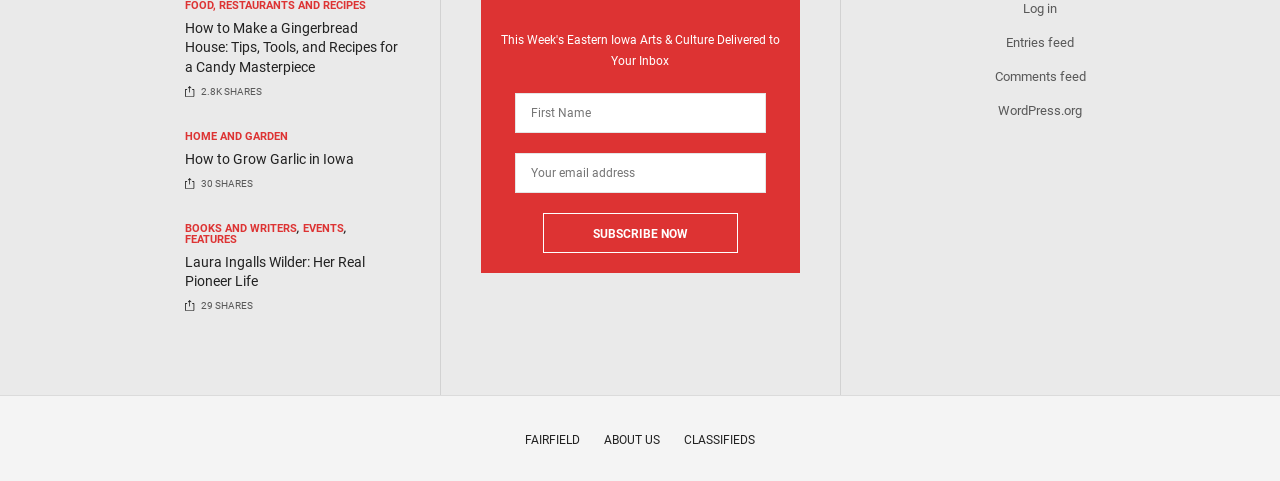Answer the question in a single word or phrase:
What is the category of the third article?

Books and Writers